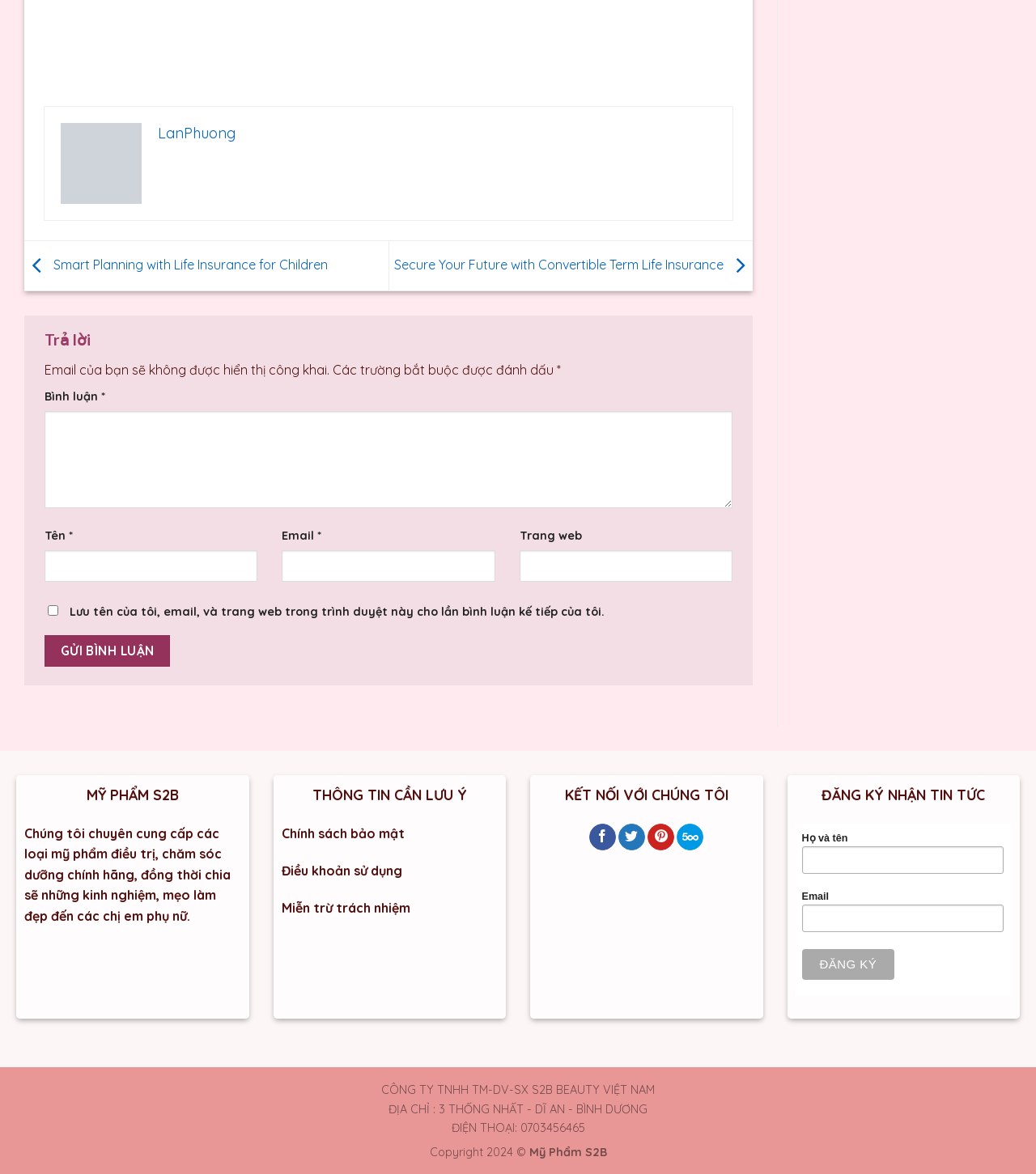What is the language of the webpage?
Using the picture, provide a one-word or short phrase answer.

Vietnamese